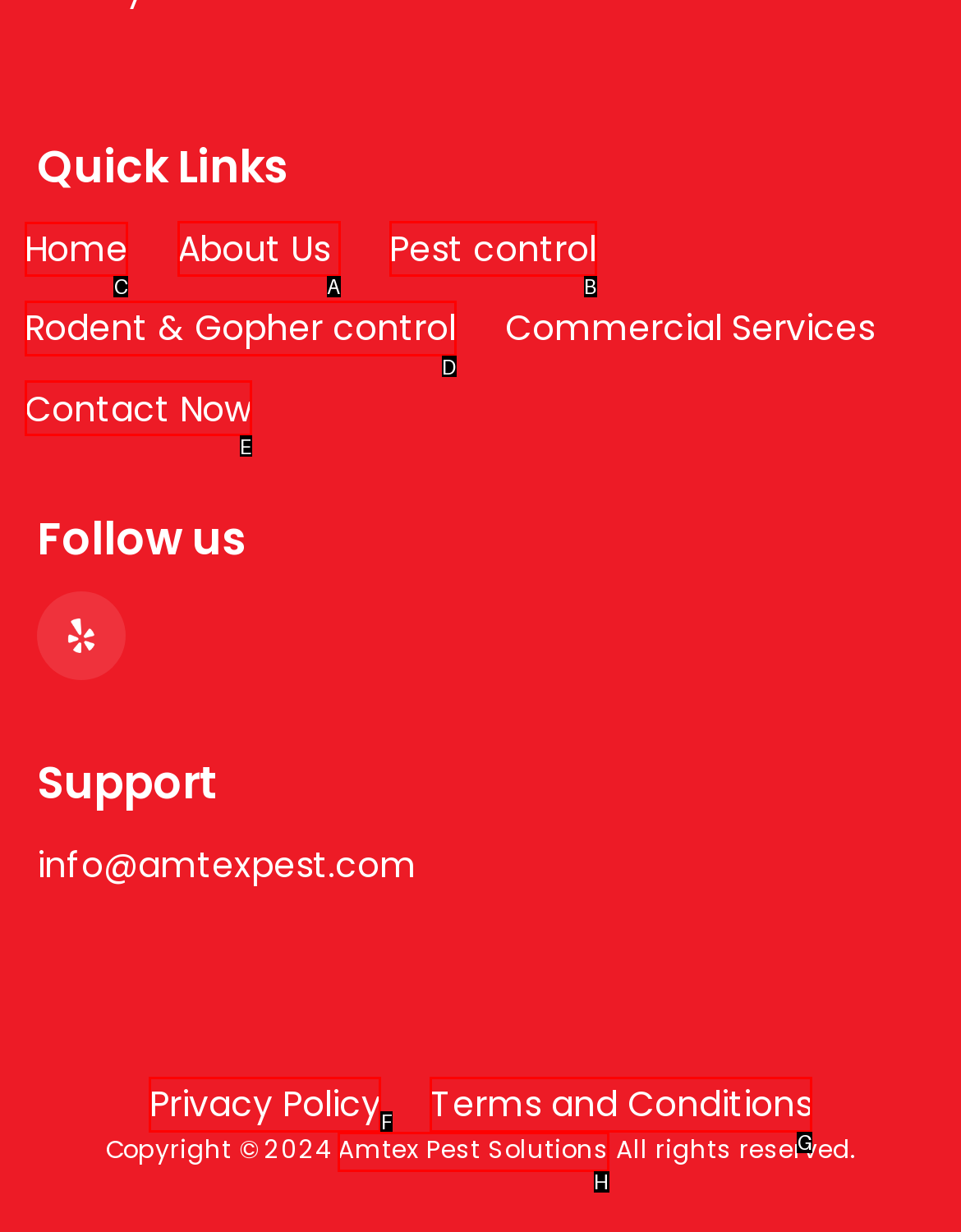Indicate the HTML element to be clicked to accomplish this task: Go to Home page Respond using the letter of the correct option.

C